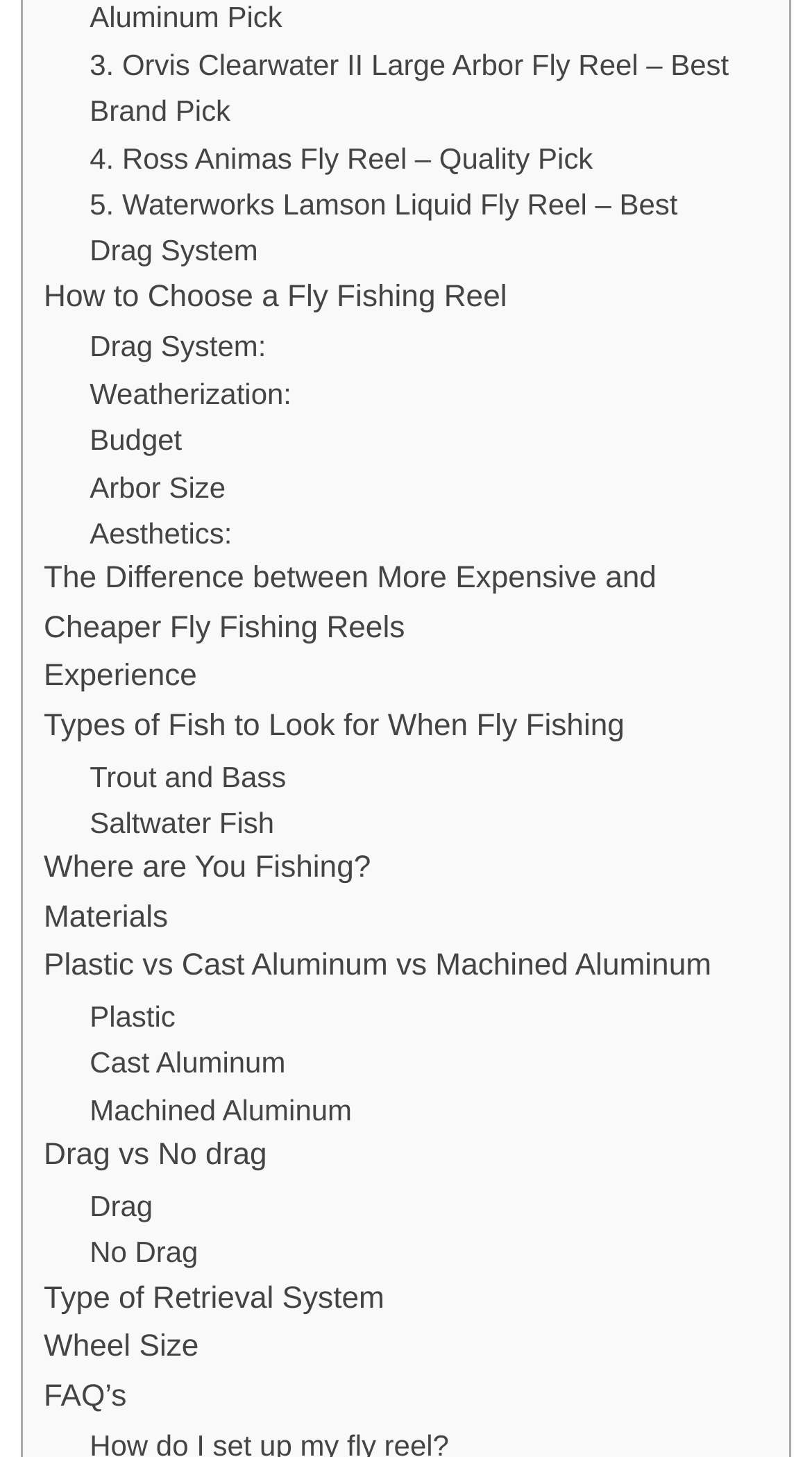Show the bounding box coordinates of the element that should be clicked to complete the task: "Read about how to choose a fly fishing reel".

[0.054, 0.188, 0.624, 0.222]